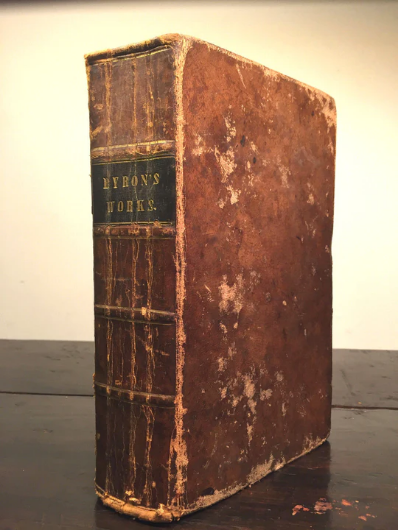Paint a vivid picture of the image with your description.

This image features a vintage edition of *The Works of Lord Byron*, a significant literary collection authored by the renowned poet Lord George Byron. The book, published in 1836 by J.W. Lake, is bound in worn leather, showcasing a classic aesthetic with a title label on the spine that reads "BYRON'S WORKS." The exterior exhibits signs of age and use, contributing to its charm as a historical artifact. The leather covers are slightly scuffed, indicating previous ownership and handling, and the rounded spine reflects its extensive use as a treasured literary work. This edition holds notable literary value, encapsulating Byron's poetic legacy and offering insights into his life and writings.